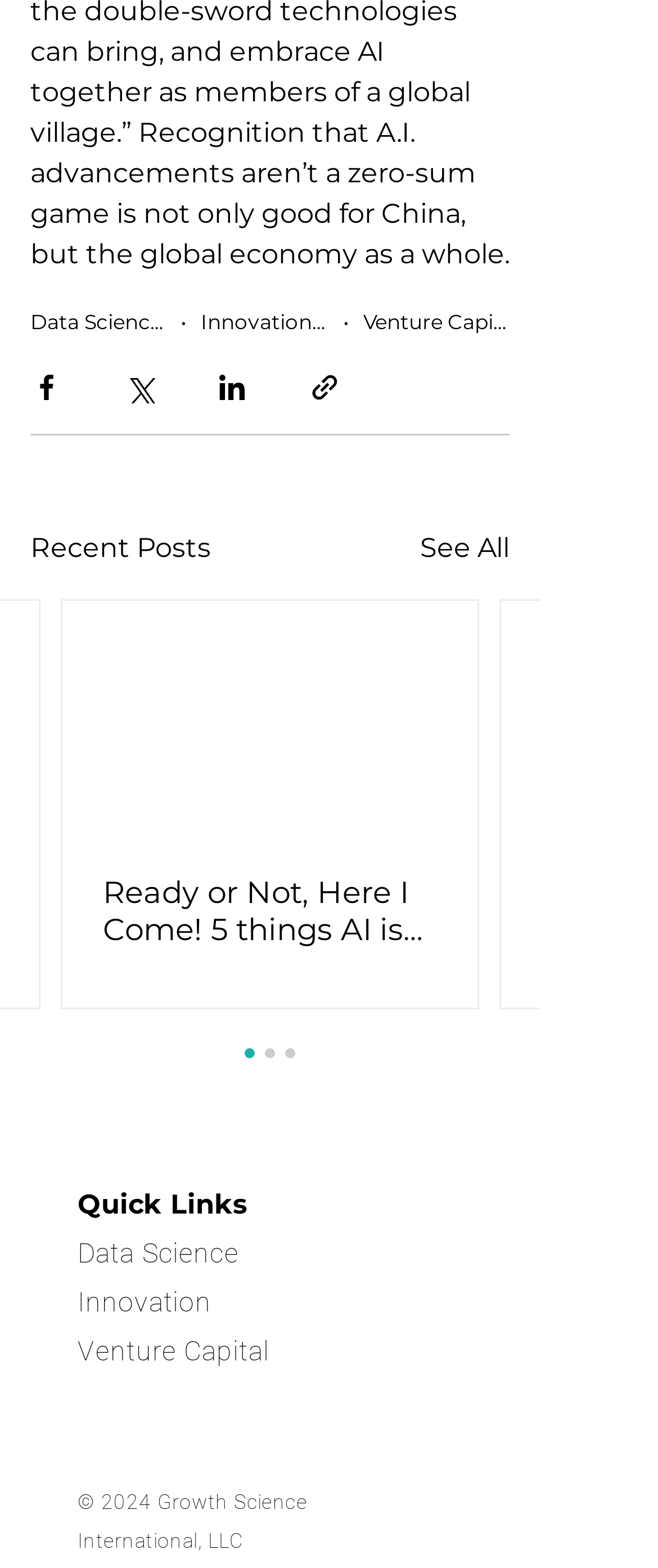Locate the bounding box coordinates of the UI element described by: "Venture Capital". Provide the coordinates as four float numbers between 0 and 1, formatted as [left, top, right, bottom].

[0.118, 0.851, 0.409, 0.871]